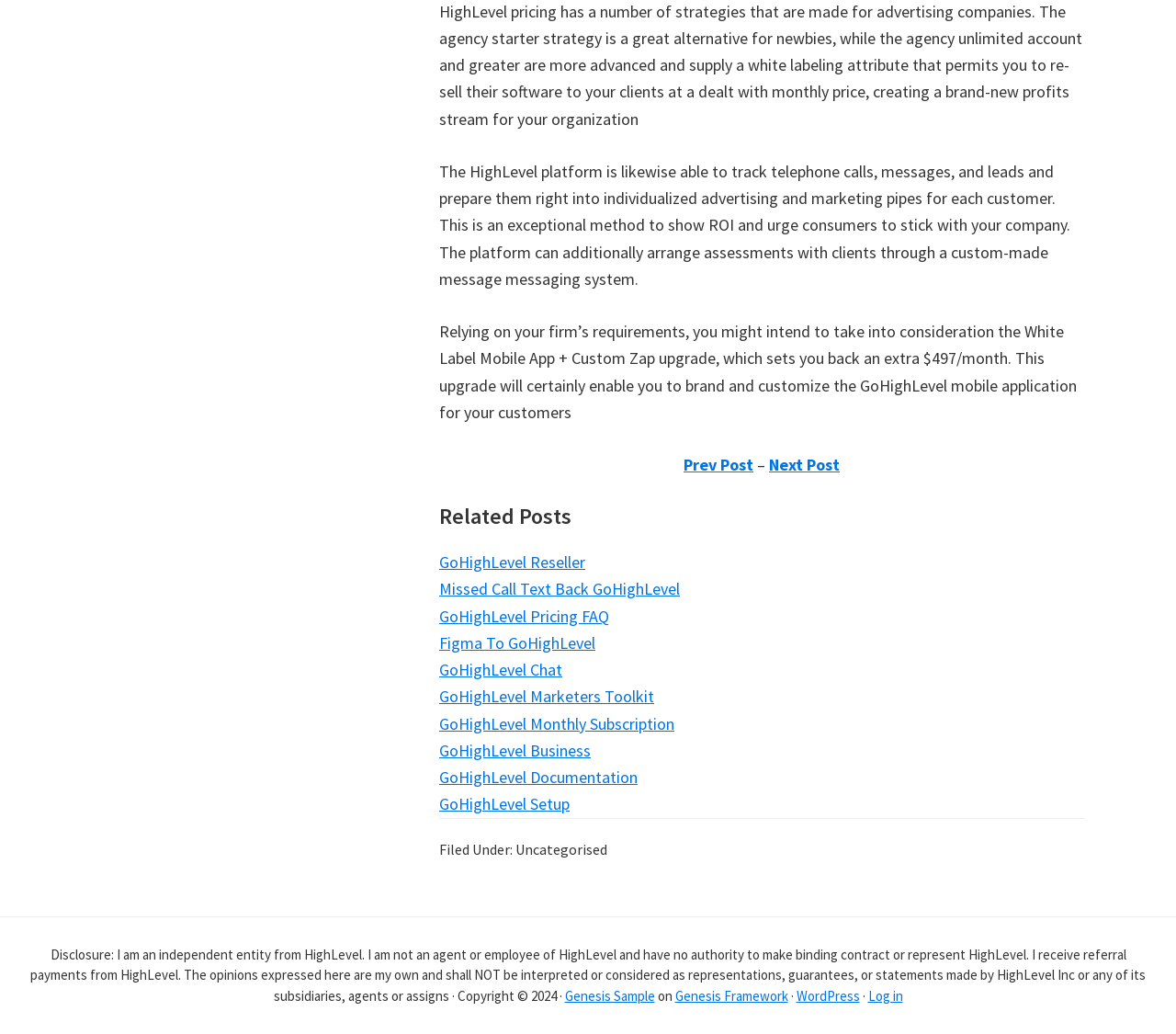Is the author of the webpage an agent or employee of HighLevel?
Look at the image and provide a detailed response to the question.

According to the static text element with ID 43, the author of the webpage is an independent entity from HighLevel and is not an agent or employee of HighLevel.